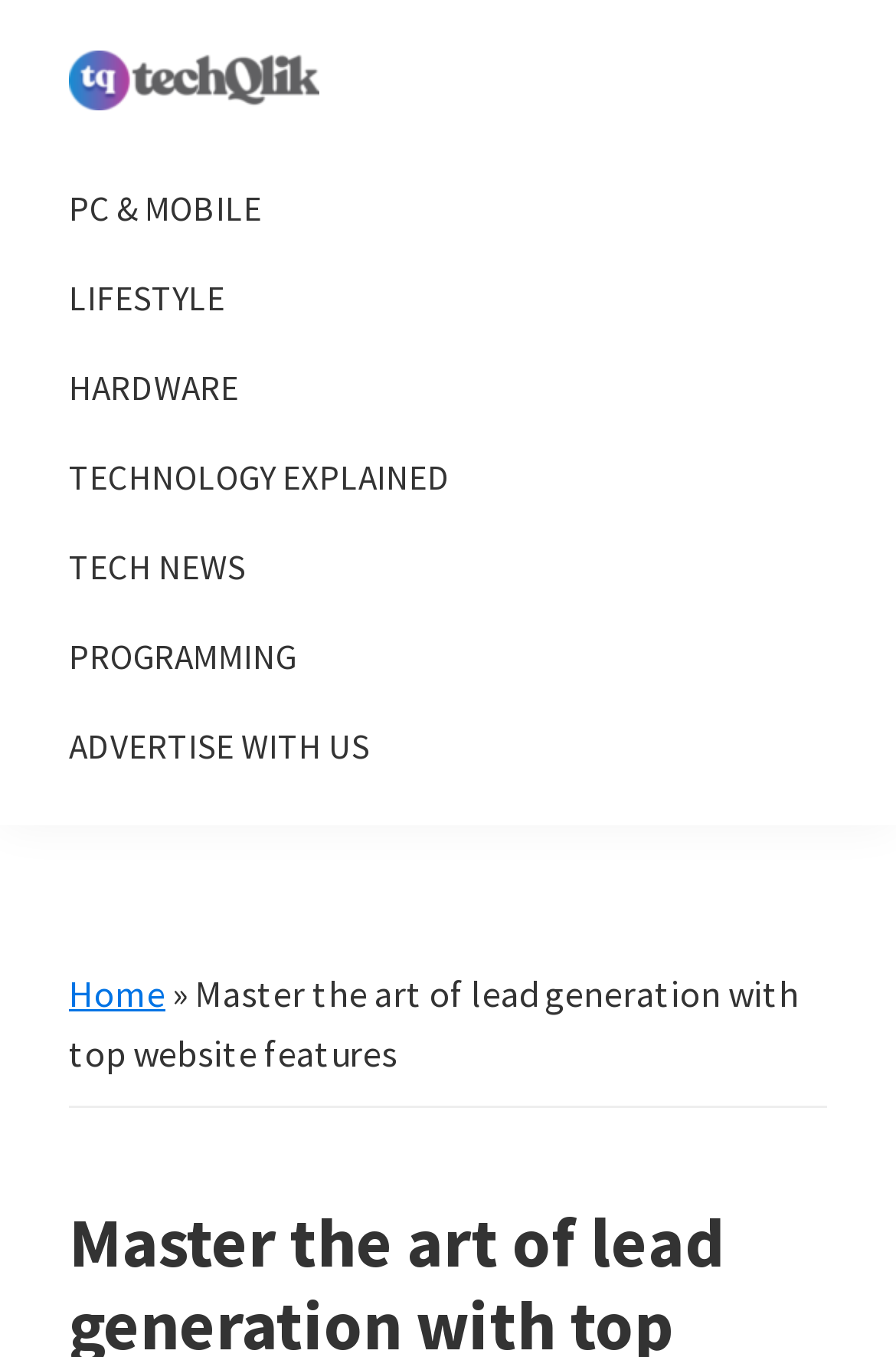Determine the bounding box coordinates of the clickable region to follow the instruction: "Click on the 'ADVERTISE WITH US' link".

[0.077, 0.517, 0.923, 0.583]